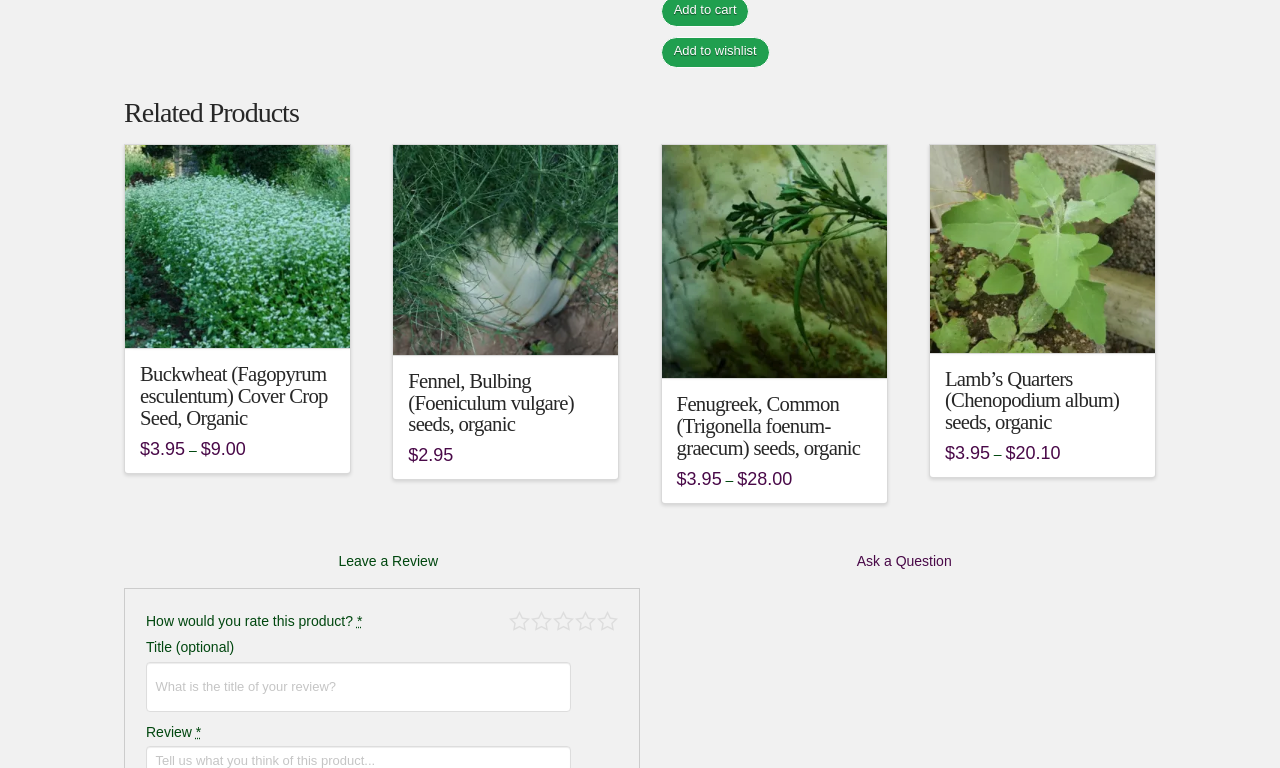Identify the bounding box coordinates for the element you need to click to achieve the following task: "Leave a Review". The coordinates must be four float values ranging from 0 to 1, formatted as [left, top, right, bottom].

[0.097, 0.716, 0.51, 0.747]